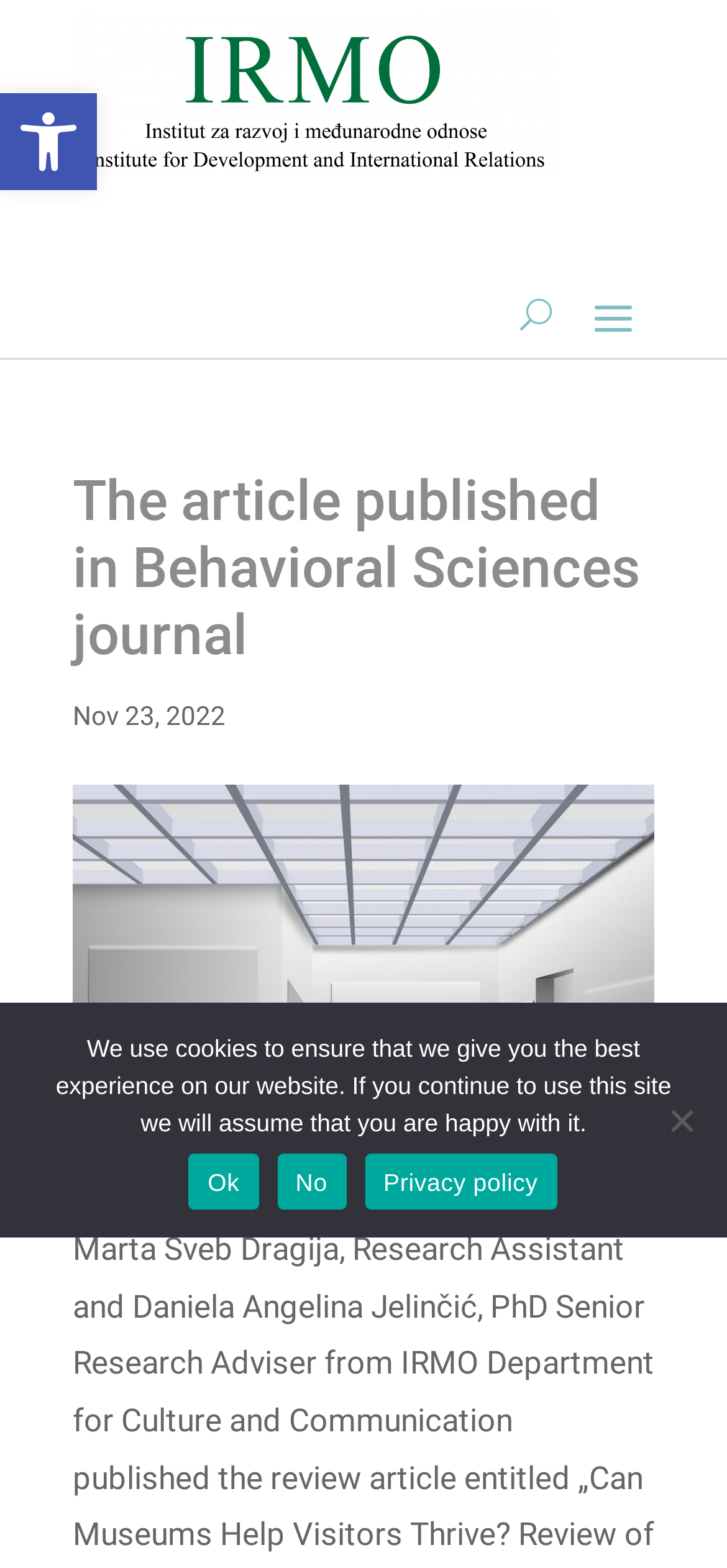Please respond in a single word or phrase: 
What is the image below the heading?

ilustracija